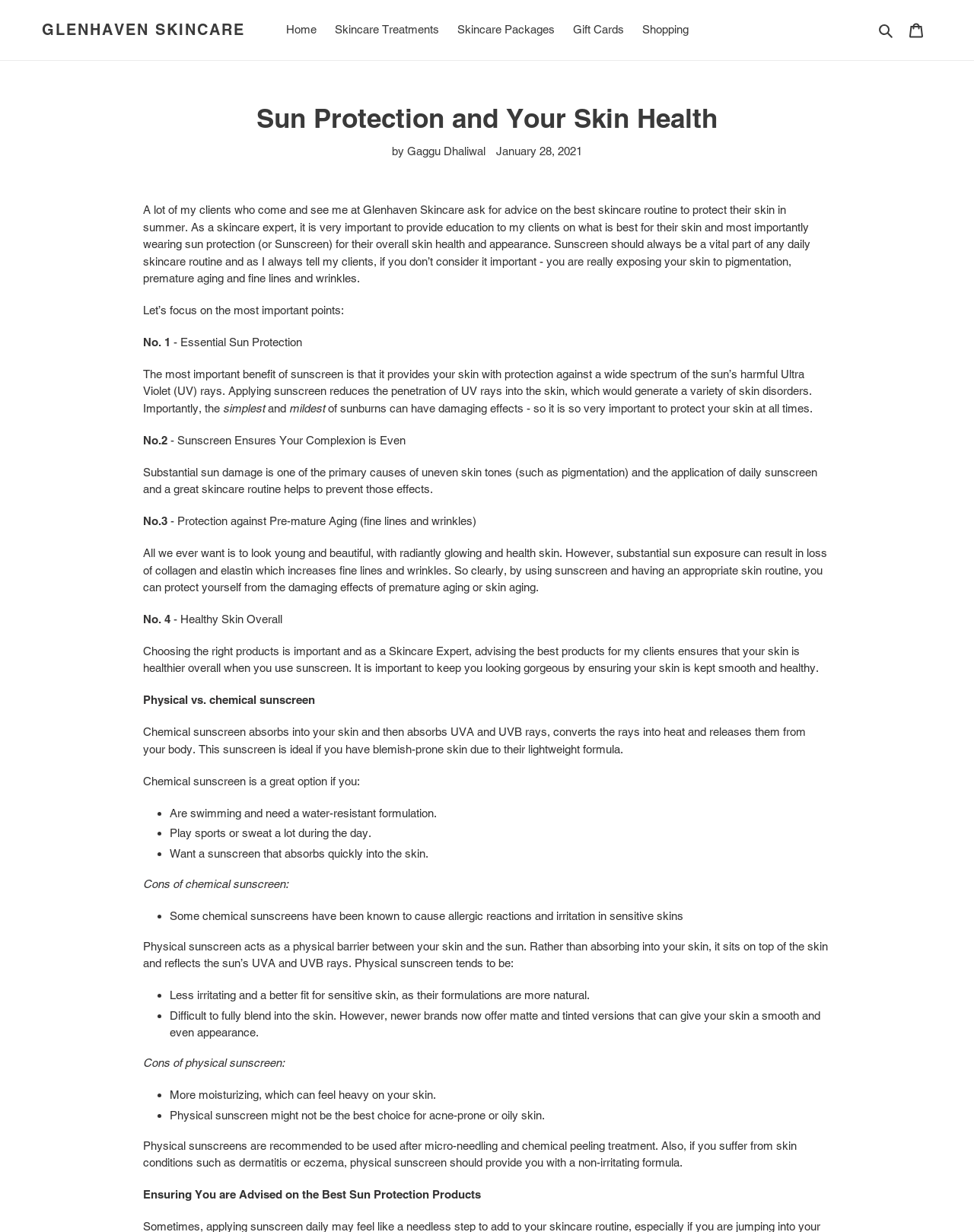Find the bounding box coordinates for the area that should be clicked to accomplish the instruction: "Click on the 'GLENHAVEN SKINCARE' link".

[0.043, 0.017, 0.252, 0.032]